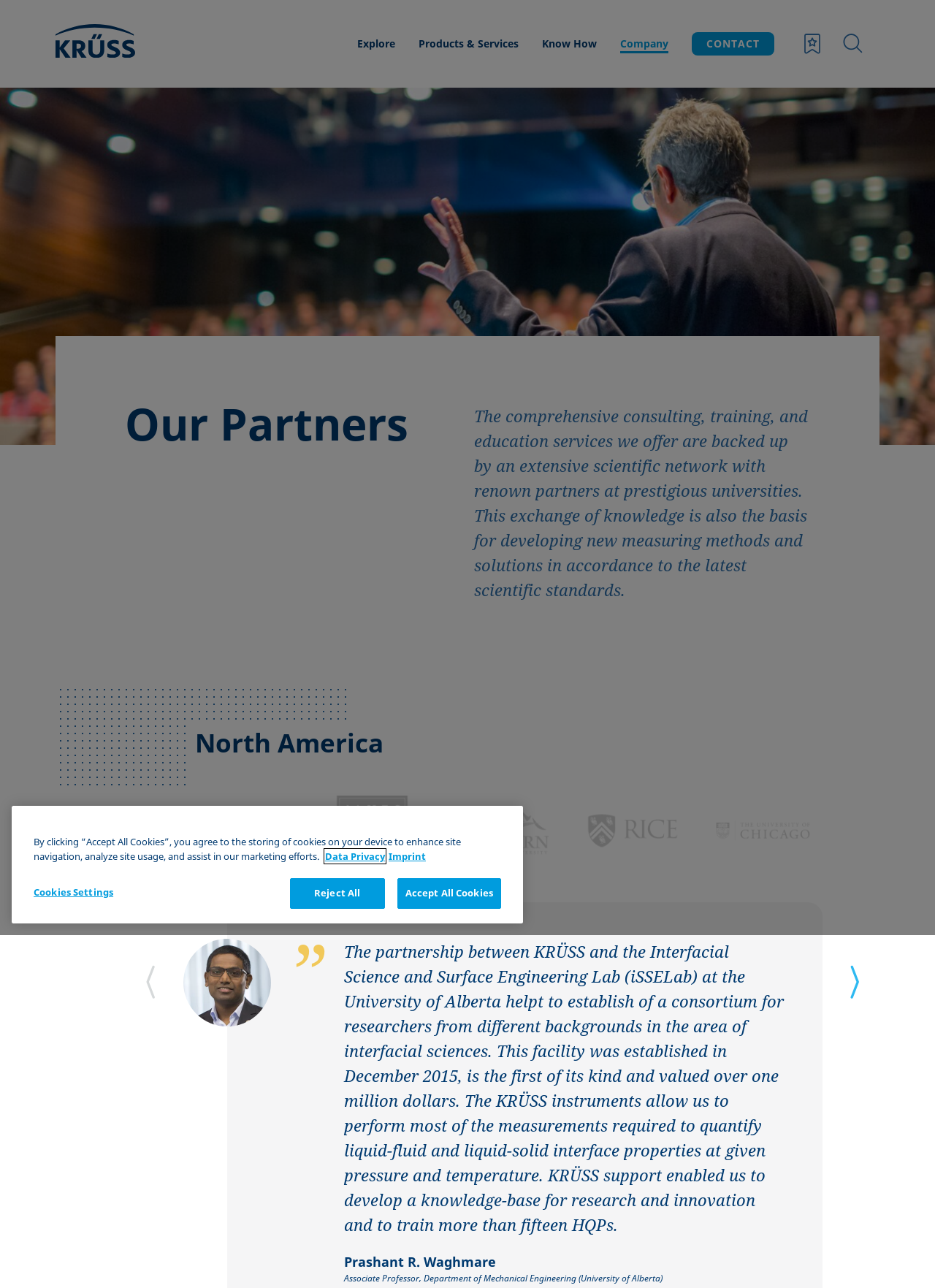How many universities are mentioned on the webpage?
Please provide a comprehensive answer based on the contents of the image.

I counted the number of universities mentioned on the webpage, and I found four: University of Alberta, University of Chicago, Western Washington University, and Rice University.